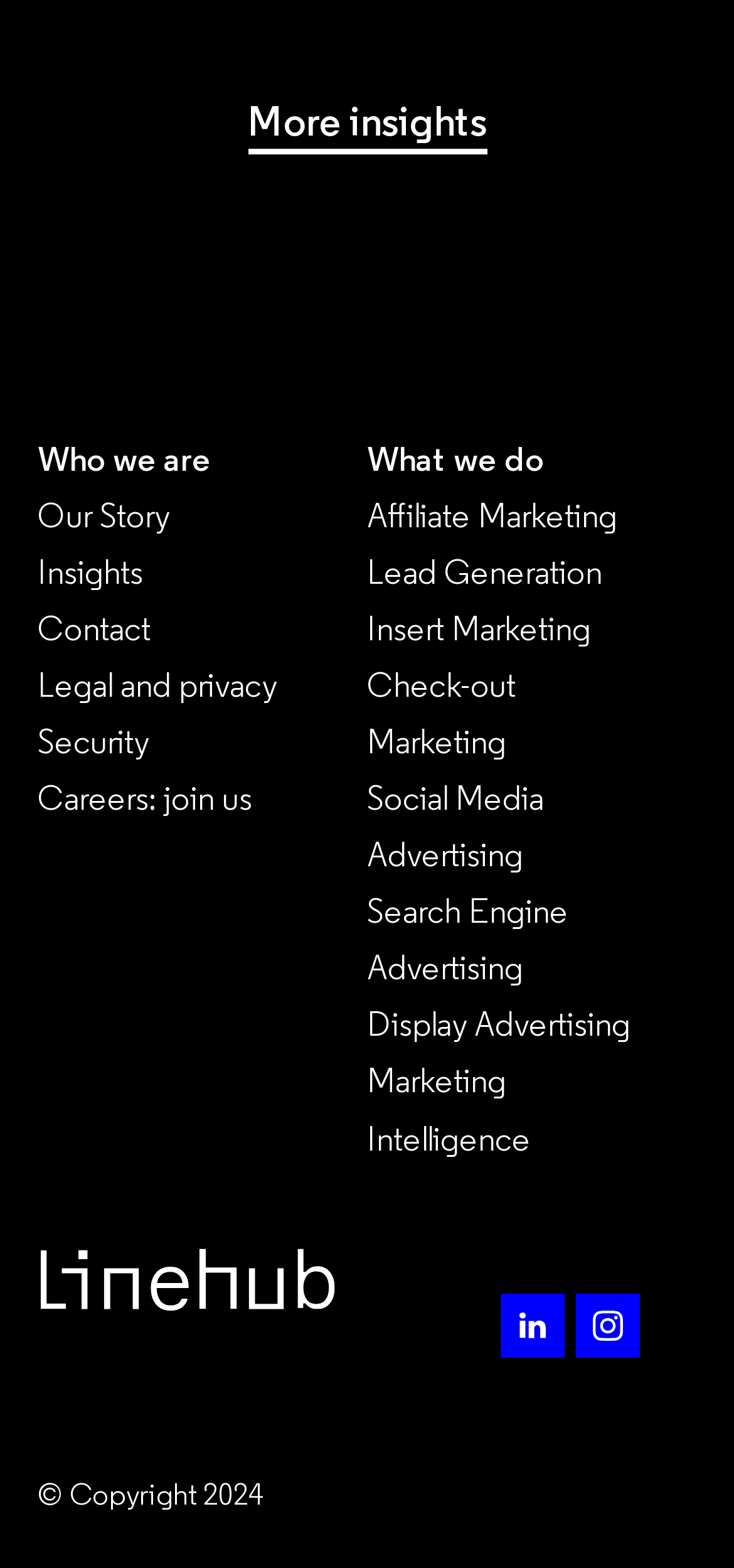Given the content of the image, can you provide a detailed answer to the question?
How many links are there in the top-right corner?

In the top-right corner of the webpage, there are 3 links, which are not labeled with any text, but have corresponding images.